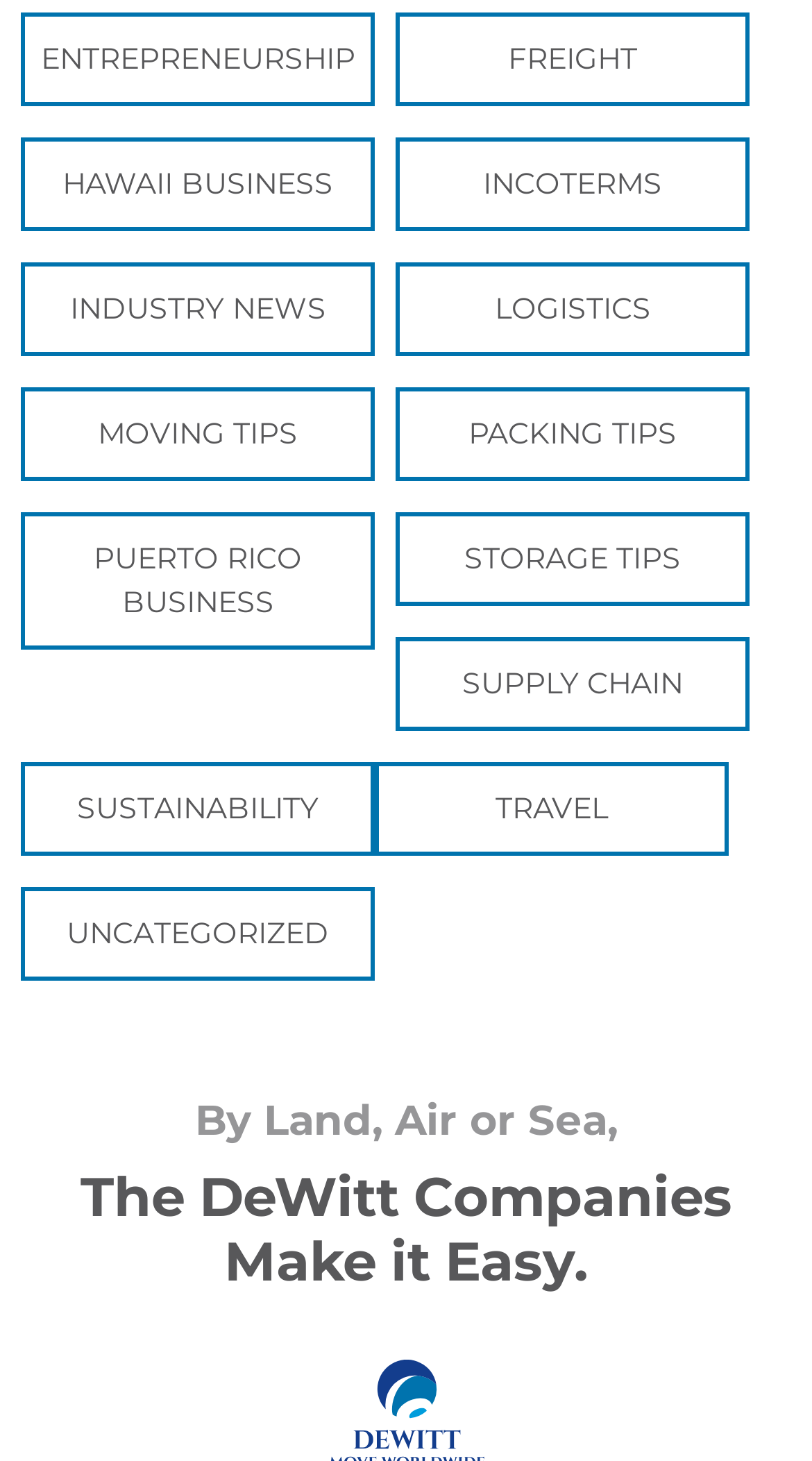Please give a succinct answer to the question in one word or phrase:
What is the topic related to business in Puerto Rico?

PUERTO RICO BUSINESS